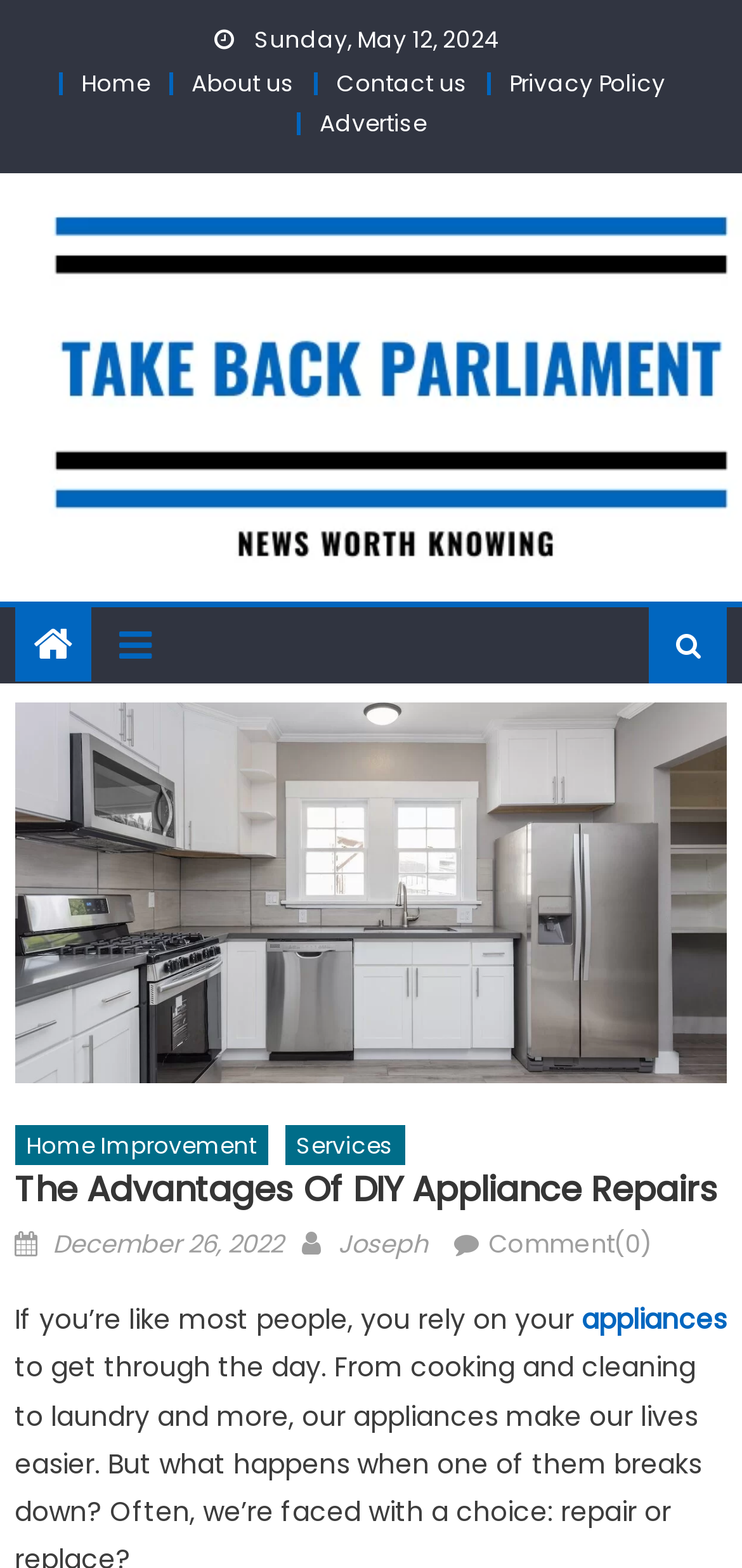How many comments are there on the article?
Craft a detailed and extensive response to the question.

I found the number of comments by looking at the 'Comment' section, which is located below the main heading. The number of comments is mentioned as '0'.